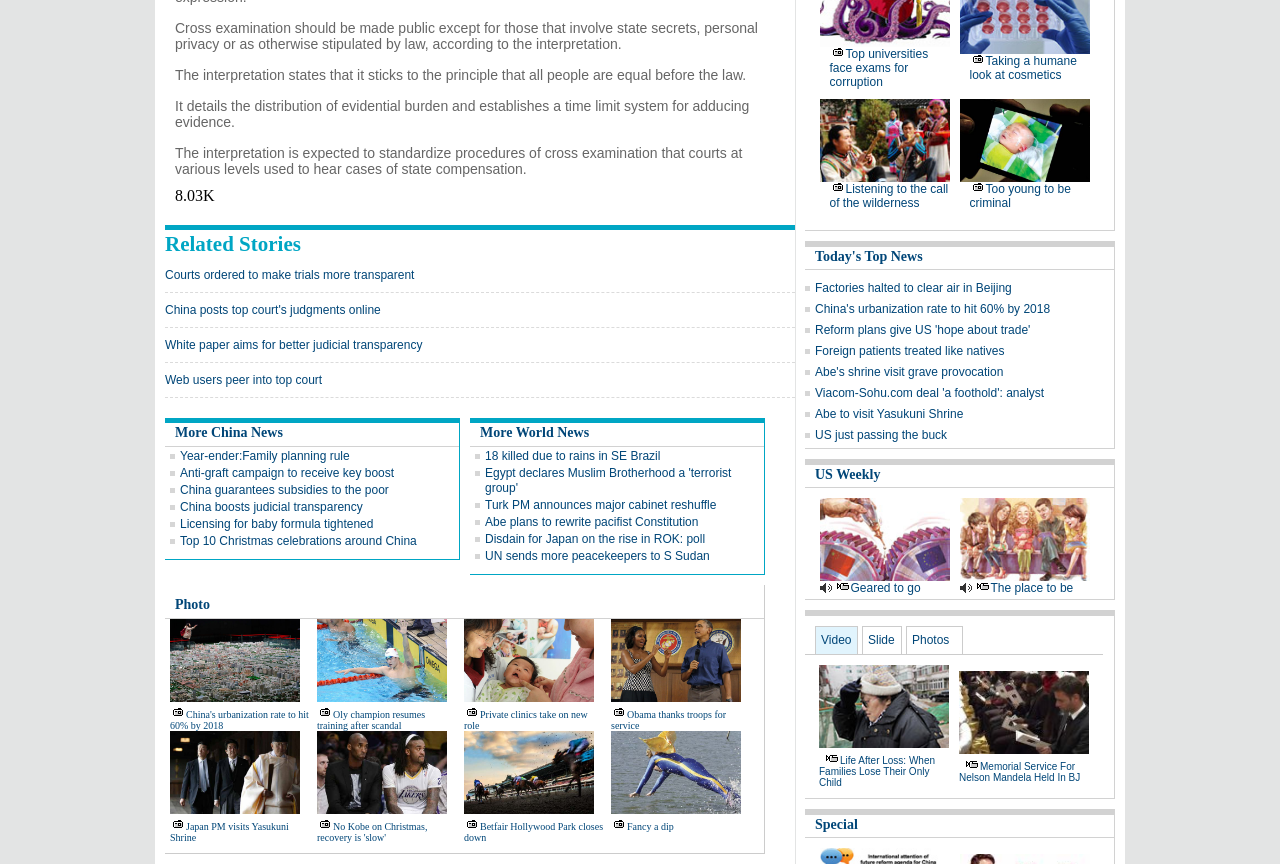Using the element description: "parent_node: Fancy a dip", determine the bounding box coordinates. The coordinates should be in the format [left, top, right, bottom], with values between 0 and 1.

[0.477, 0.846, 0.587, 0.942]